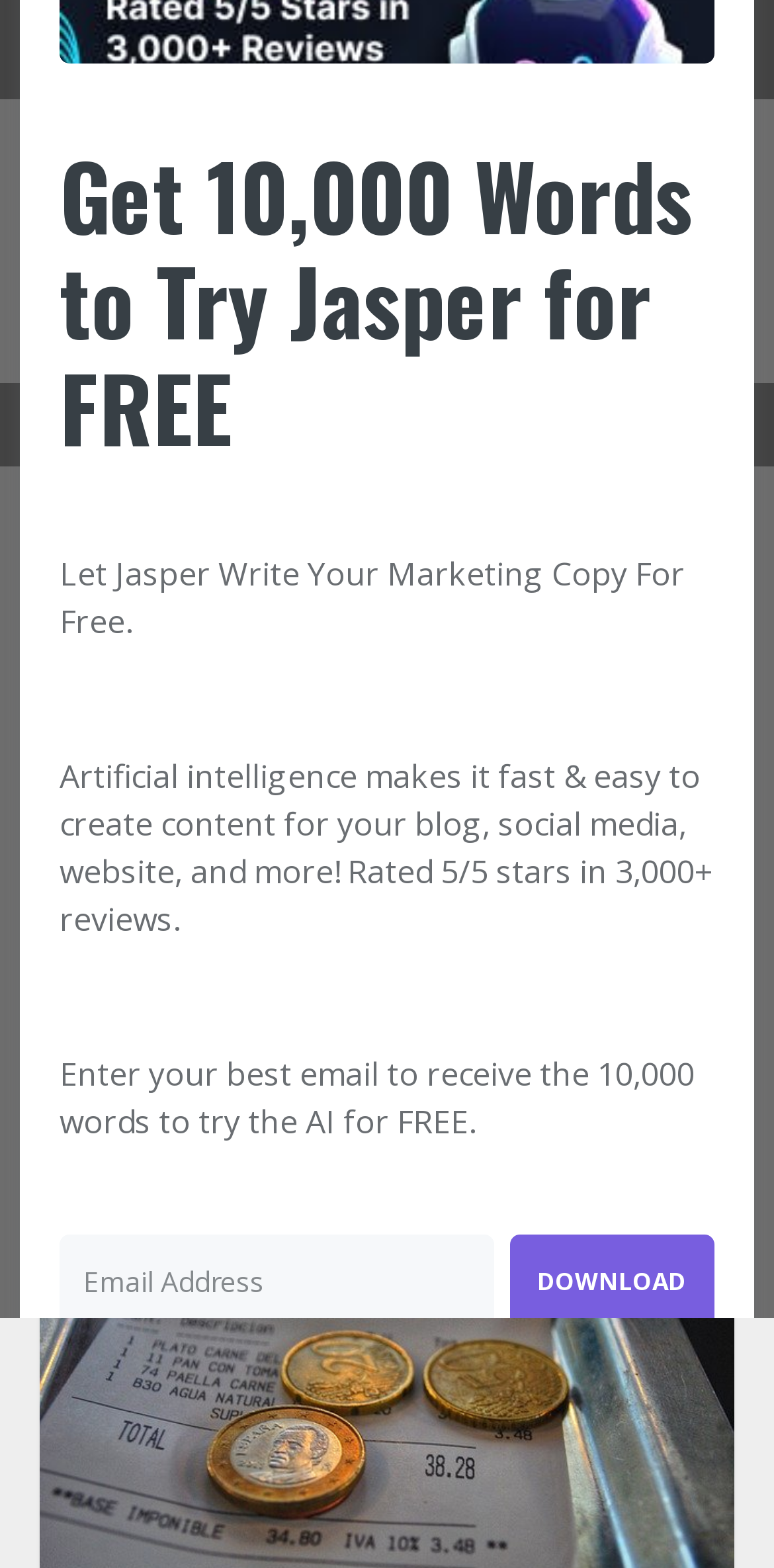Please determine the bounding box coordinates of the element's region to click for the following instruction: "Click the 'DOWNLOAD' button".

[0.658, 0.787, 0.923, 0.847]